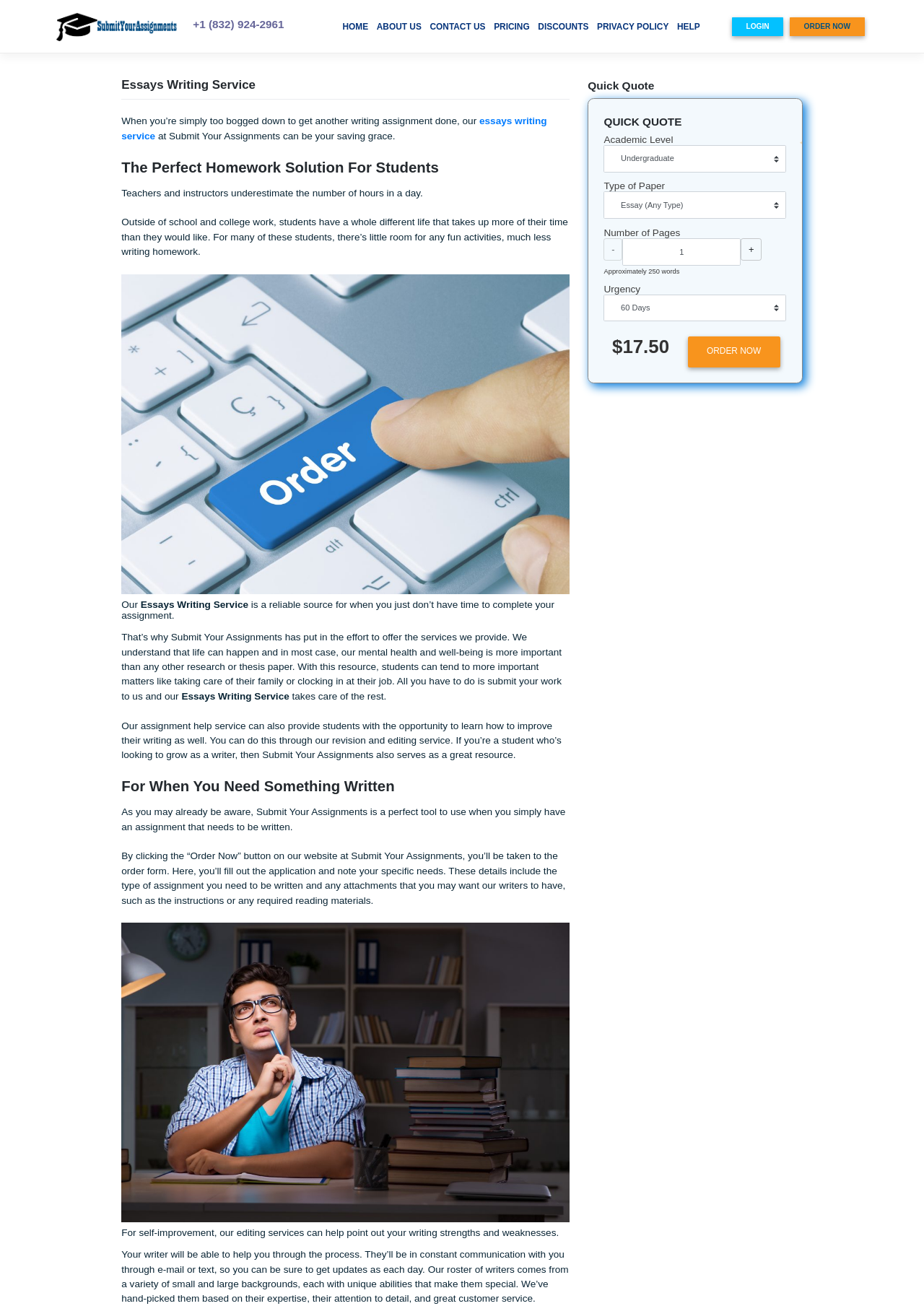What is the function of the 'ORDER NOW' button?
Based on the image, answer the question with as much detail as possible.

The 'ORDER NOW' button is located at the bottom of the ordering section, and its purpose is to submit an assignment order to the service. Once clicked, it will likely take the user to a confirmation page or initiate the ordering process.